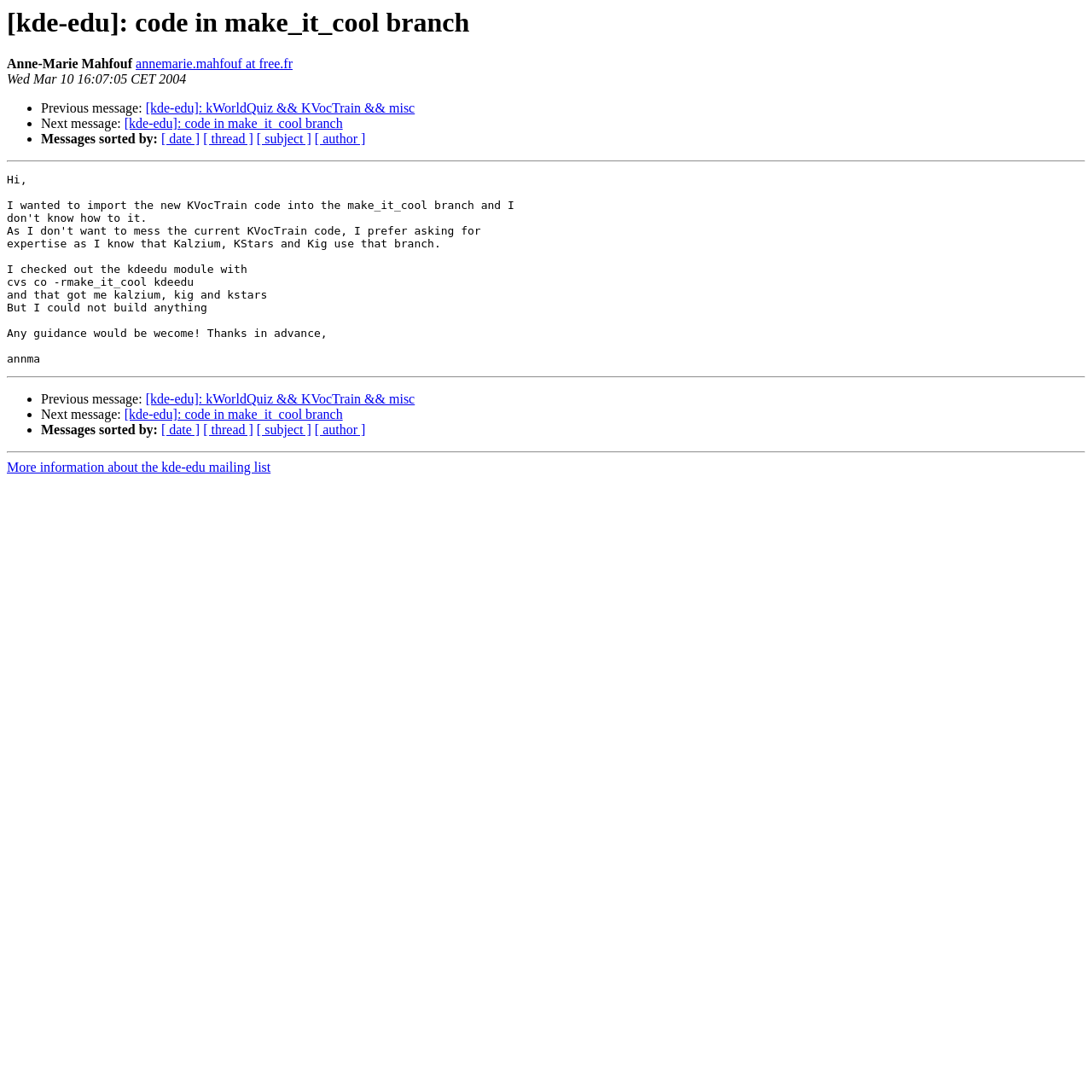Refer to the screenshot and give an in-depth answer to this question: Who is the author of the message?

The author of the message can be found by looking at the static text element 'Anne-Marie Mahfouf' which is located above the link 'annemarie.mahfouf at free.fr'.